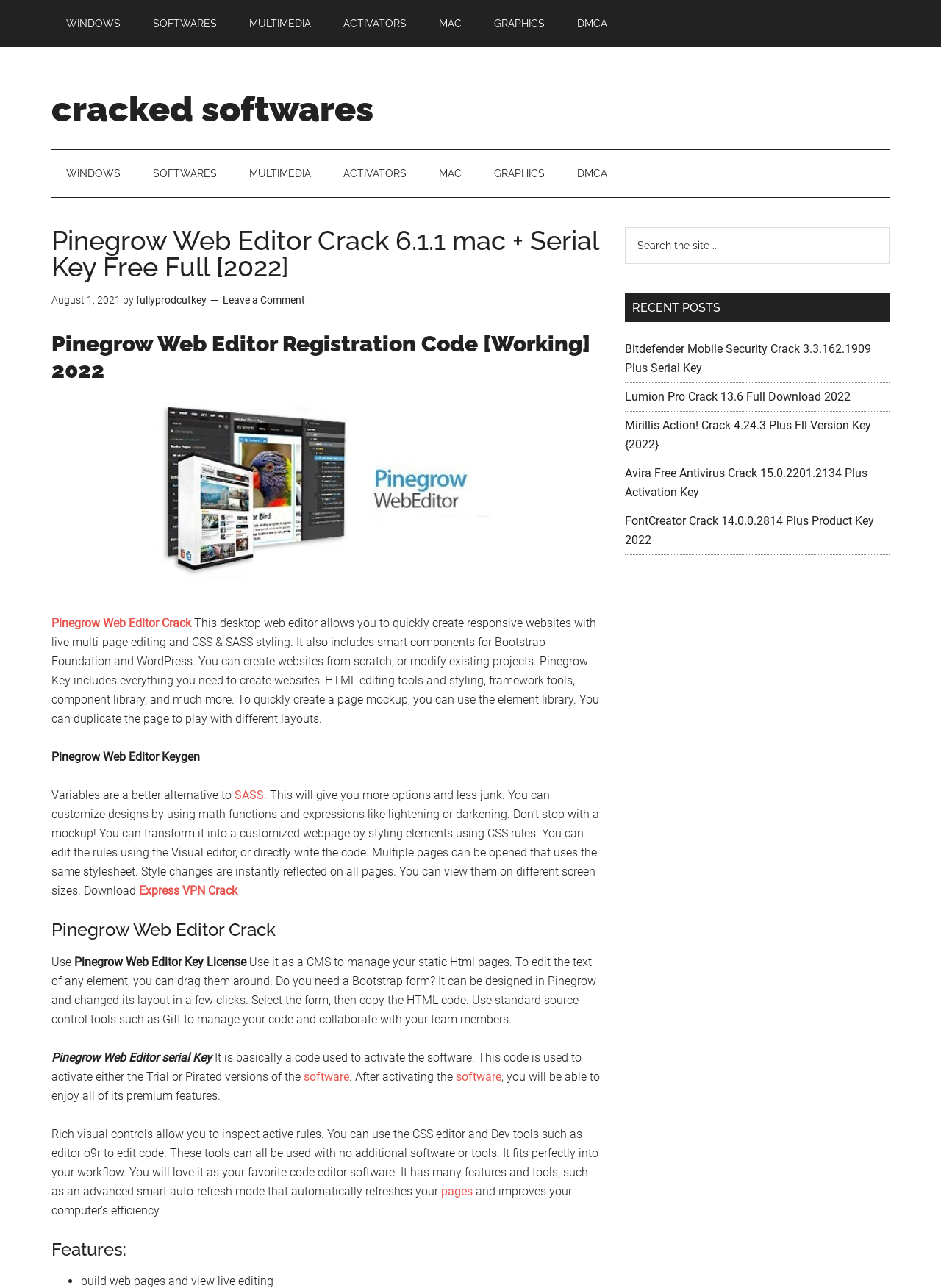What is Pinegrow Web Editor used for?
Use the screenshot to answer the question with a single word or phrase.

Creating responsive websites